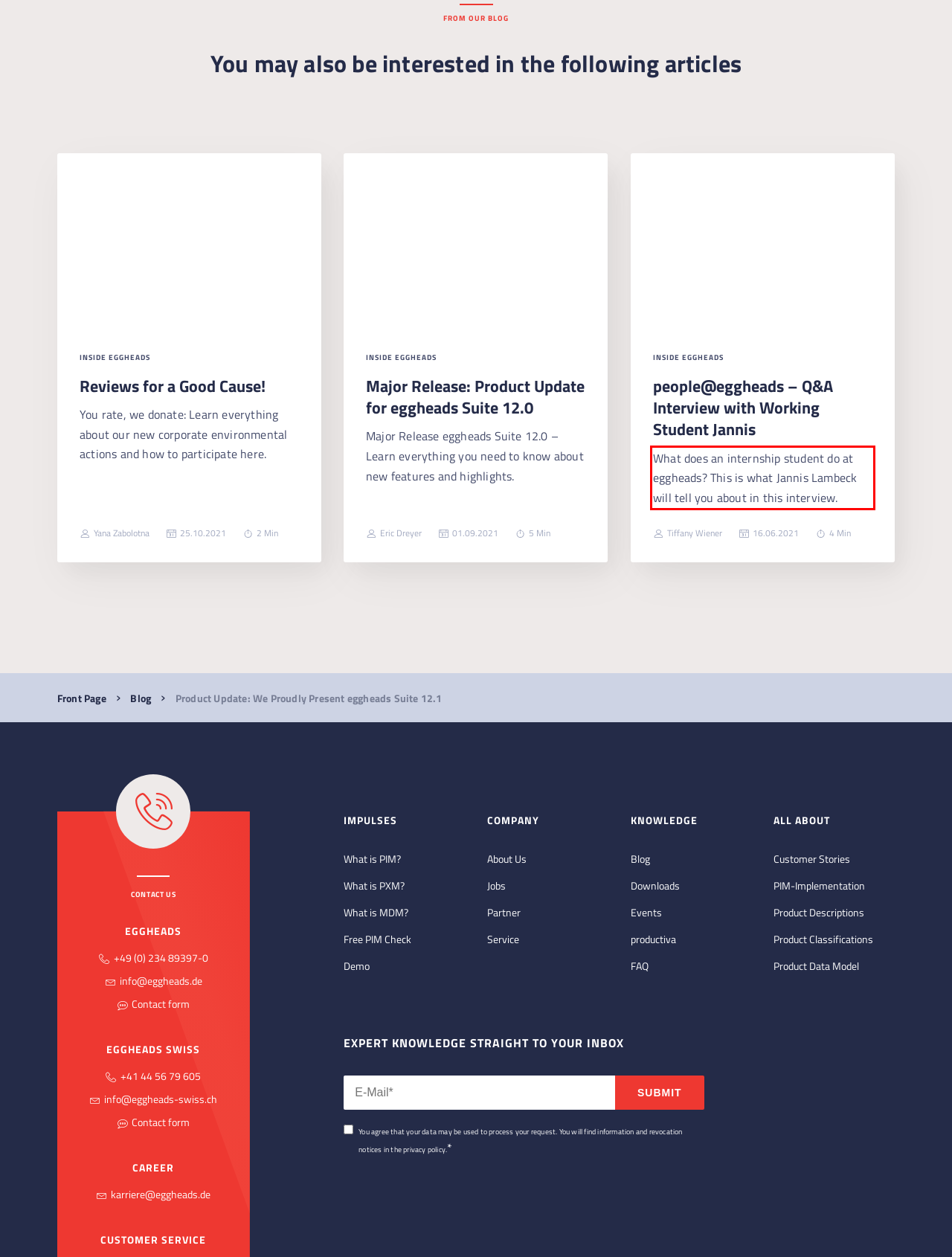Please take the screenshot of the webpage, find the red bounding box, and generate the text content that is within this red bounding box.

What does an internship student do at eggheads? This is what Jannis Lambeck will tell you about in this interview.